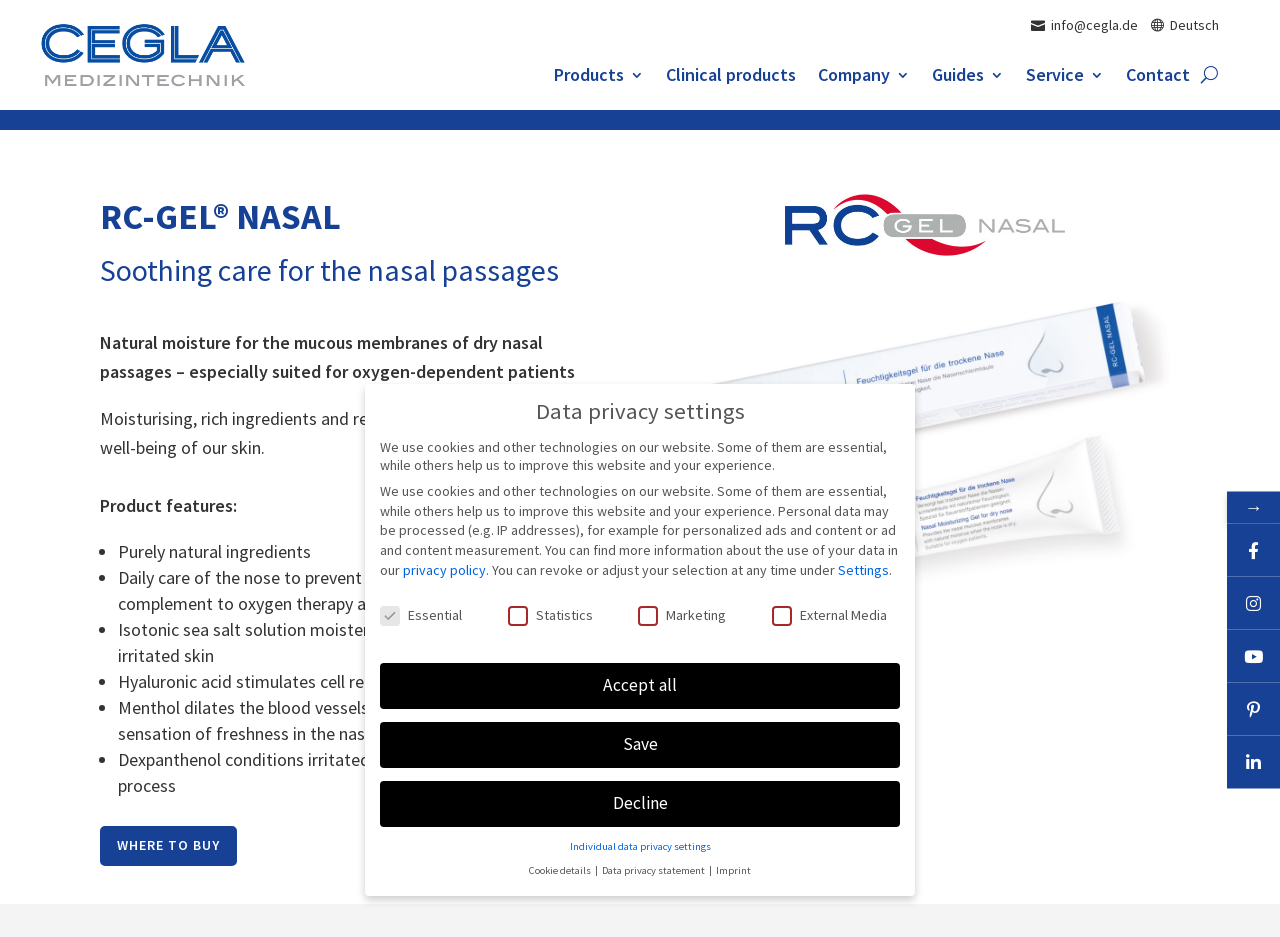Using the format (top-left x, top-left y, bottom-right x, bottom-right y), provide the bounding box coordinates for the described UI element. All values should be floating point numbers between 0 and 1: title="https://www.pinterest.de/CEGLA_Medizintechnik/"

[0.959, 0.728, 1.0, 0.785]